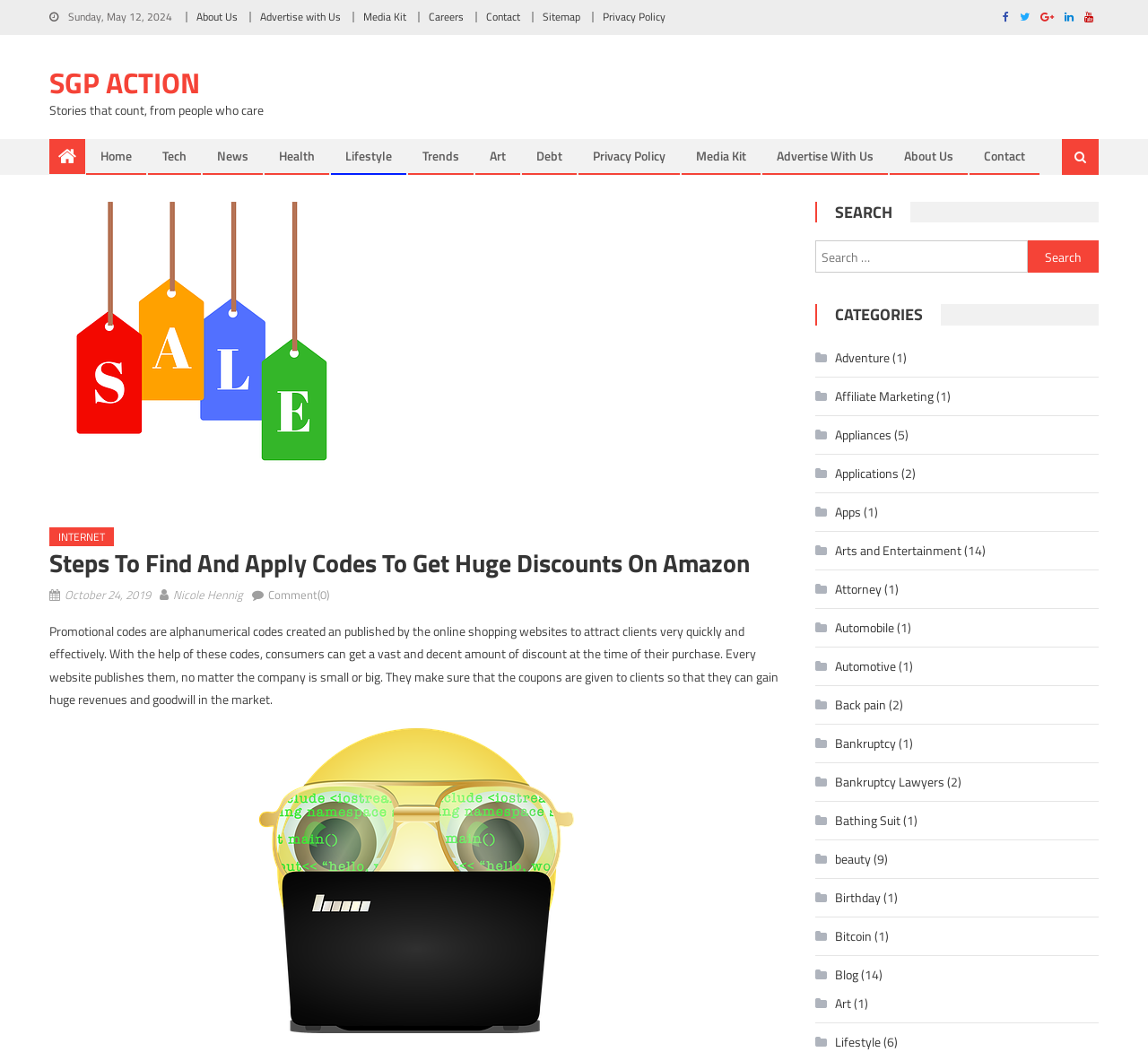Provide a thorough and detailed response to the question by examining the image: 
What is the search function for on the webpage?

The search function is located on the right side of the webpage, and it allows users to search for specific content by entering keywords or phrases in the search box and clicking the 'Search' button.